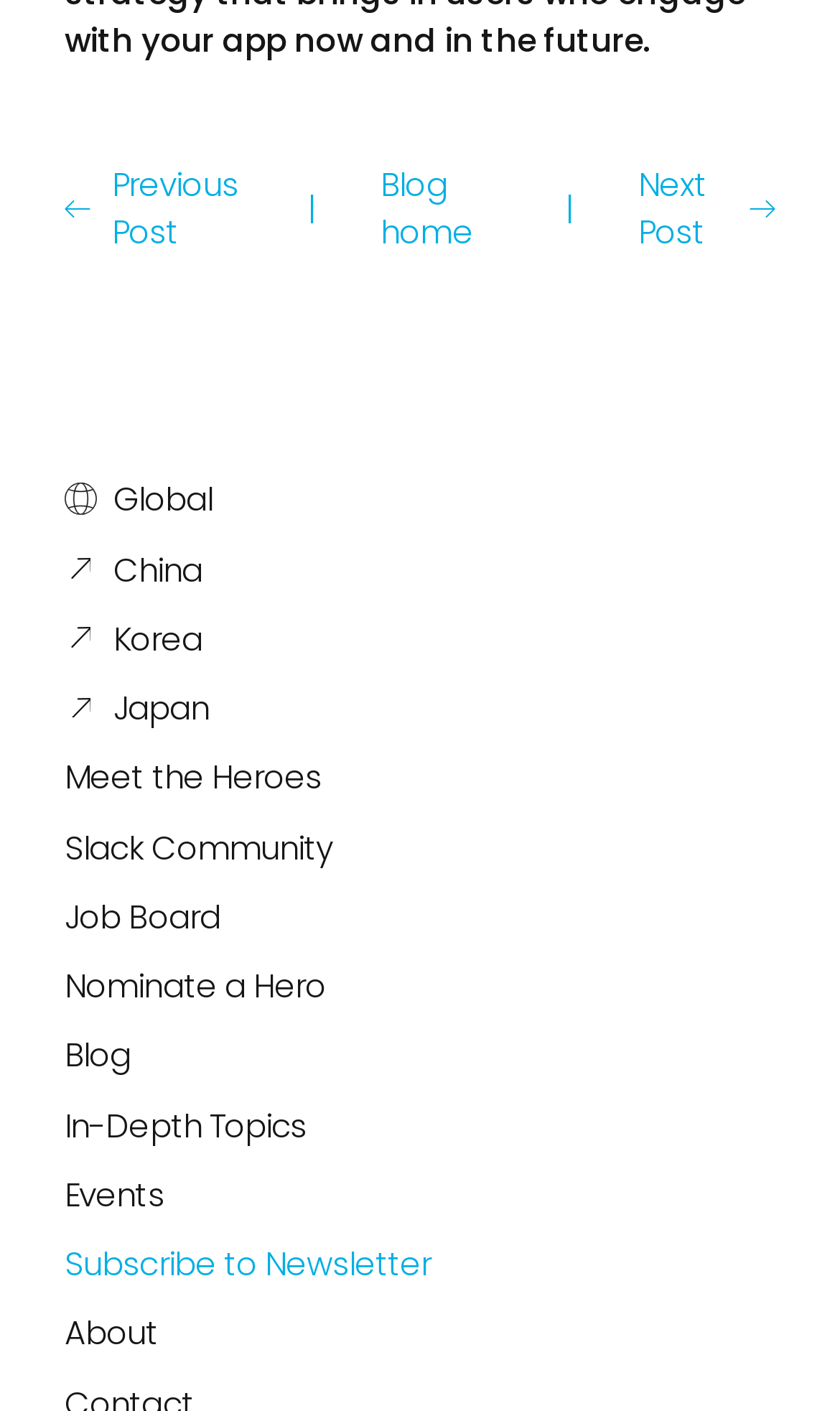Specify the bounding box coordinates for the region that must be clicked to perform the given instruction: "view global".

[0.077, 0.338, 0.253, 0.37]